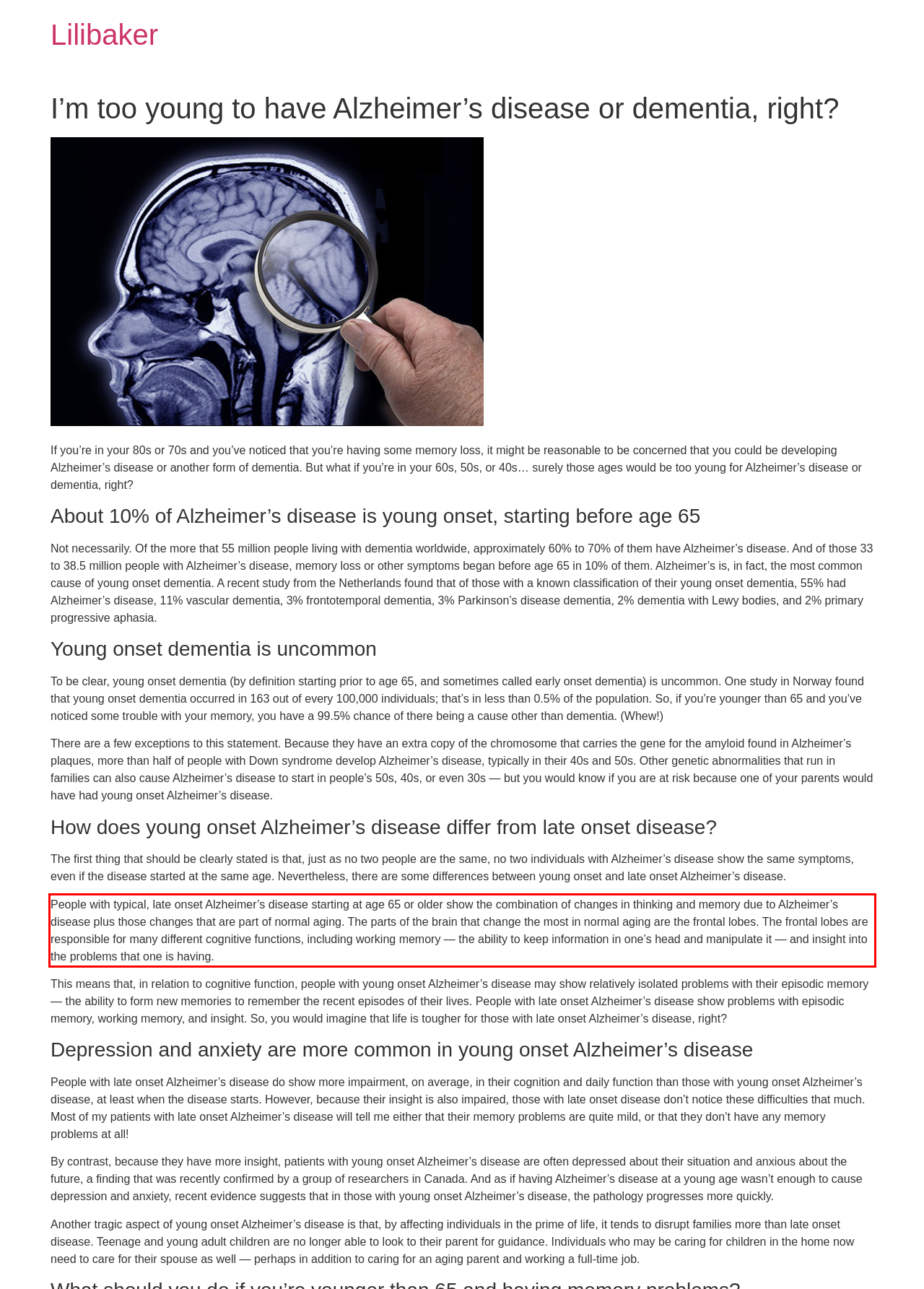Please take the screenshot of the webpage, find the red bounding box, and generate the text content that is within this red bounding box.

People with typical, late onset Alzheimer’s disease starting at age 65 or older show the combination of changes in thinking and memory due to Alzheimer’s disease plus those changes that are part of normal aging. The parts of the brain that change the most in normal aging are the frontal lobes. The frontal lobes are responsible for many different cognitive functions, including working memory — the ability to keep information in one’s head and manipulate it — and insight into the problems that one is having.